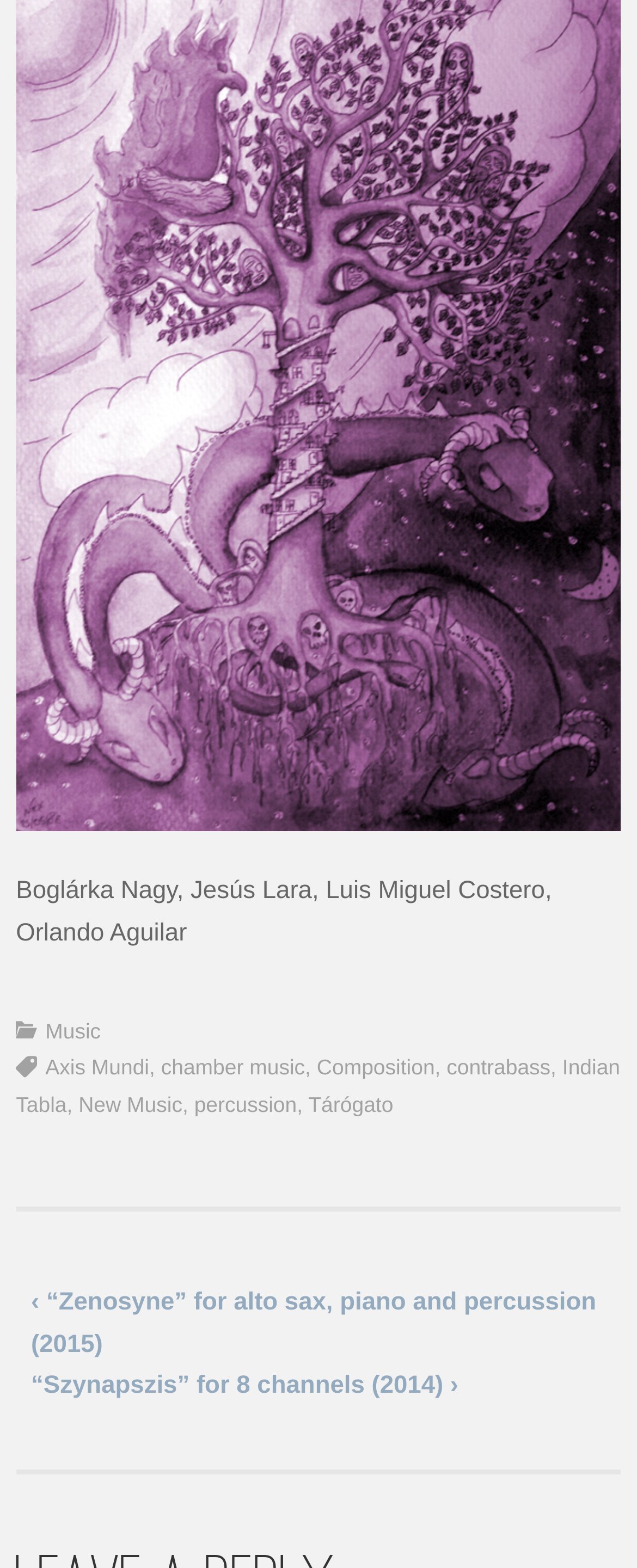Find the bounding box coordinates of the clickable region needed to perform the following instruction: "View contact details". The coordinates should be provided as four float numbers between 0 and 1, i.e., [left, top, right, bottom].

None